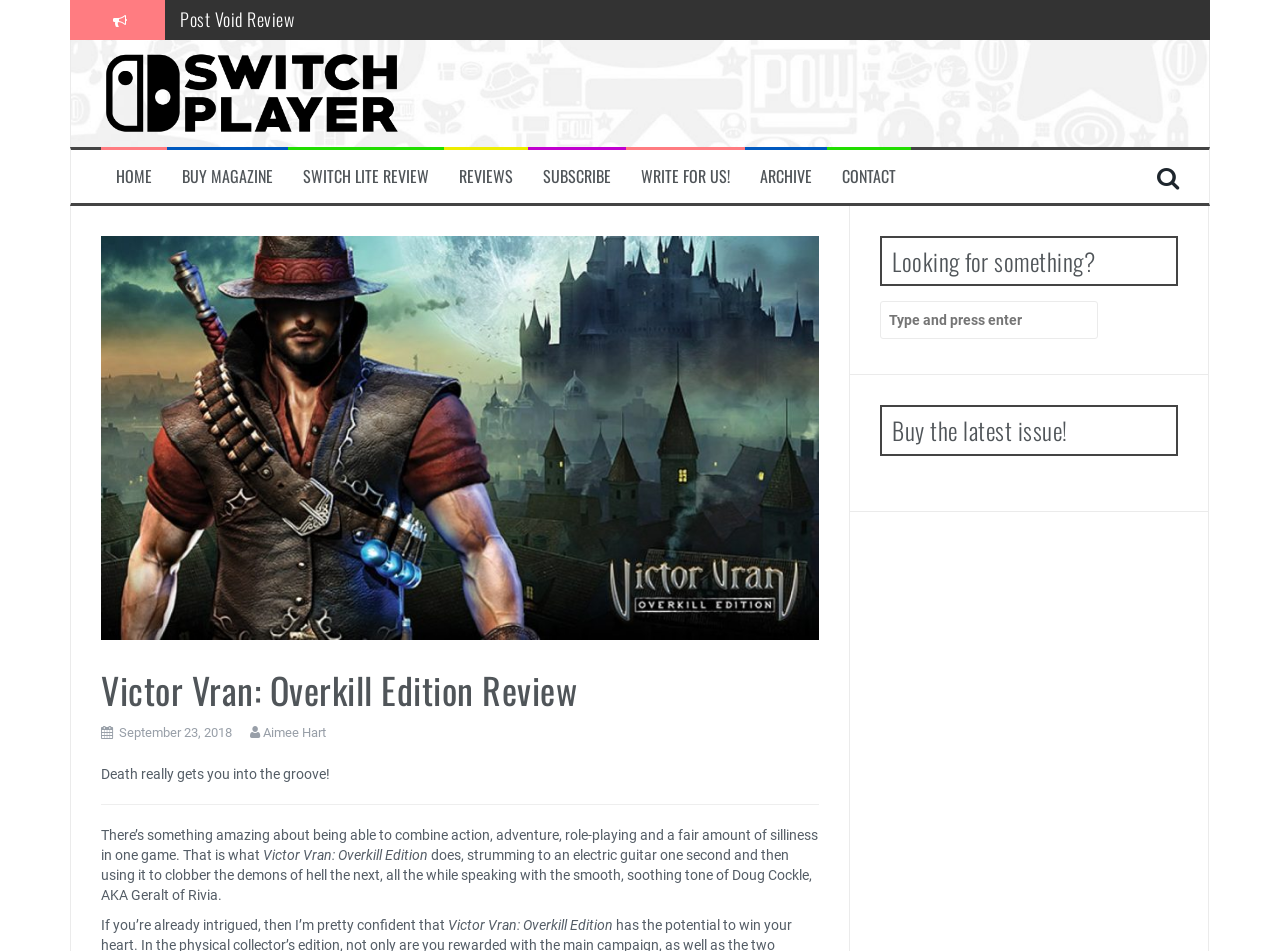Provide a comprehensive caption for the webpage.

This webpage is a review page for the video game "Victor Vran: Overkill Edition" on the Switch Player website. At the top, there is a heading with the title of the review, "Victor Vran: Overkill Edition Review", accompanied by a link to the review. Below this, there is a horizontal separator line.

The main content of the review is divided into several paragraphs of text, which describe the game's unique blend of action, adventure, and role-playing elements, as well as its humorous tone. The text is written in a conversational style, with the author, Aimee Hart, sharing their impressions of the game.

To the left of the main content, there is a sidebar with a list of links to other reviews on the website, including "Post Void Review", "Atelier Ryza 3: Alchemist of the End & the Secret Key Review", and several others. Each link is accompanied by a heading with the title of the review.

At the top of the page, there is a navigation menu with links to various sections of the website, including "HOME", "BUY MAGAZINE", "REVIEWS", "SUBSCRIBE", and "WRITE FOR US!". There is also a search bar where users can search for specific content on the website.

In the top-right corner of the page, there is a heading that says "Looking for something?" with a search box below it. Below this, there is another heading that says "Buy the latest issue!" with a call-to-action to purchase the latest issue of the magazine.

There are two images on the page: one is the logo of Switch Player, and the other is an image related to the "Victor Vran: Overkill Edition Review".